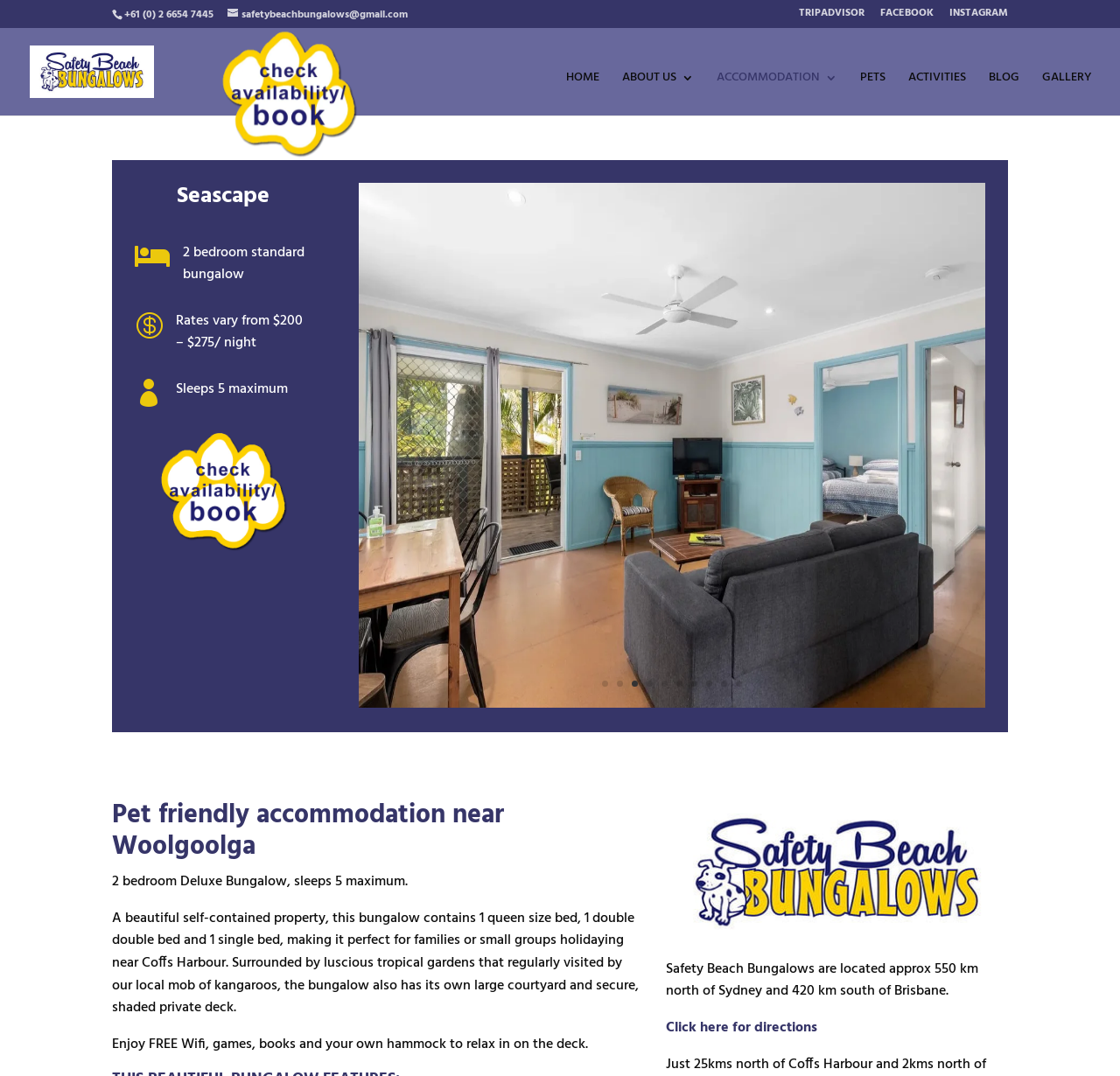Are pets allowed in the bungalows?
Carefully examine the image and provide a detailed answer to the question.

The webpage mentions 'Pet friendly accommodation near Woolgoolga' and has a link to 'Book now Safety Beach Bungalows dog friendly', which indicates that pets are allowed in the bungalows.